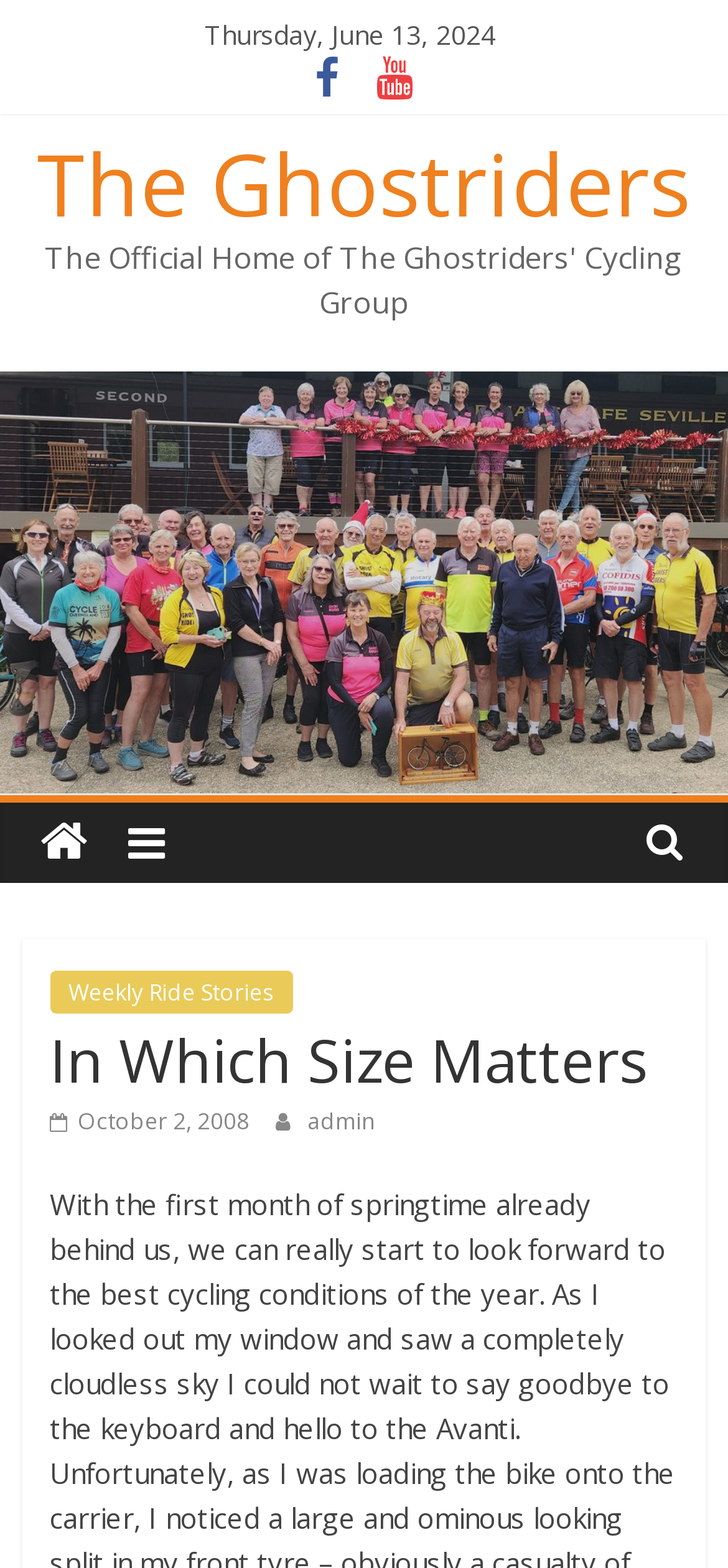Offer a meticulous caption that includes all visible features of the webpage.

The webpage appears to be a blog or article page, with a focus on a story or ride experience called "The Ghostriders". At the top of the page, there is a date displayed, "Thursday, June 13, 2024", which suggests that the content may be time-sensitive or related to a specific event.

Below the date, there are two social media links, represented by icons, situated side by side. Following these icons, the title "The Ghostriders" is prominently displayed as a heading, with a link to the same title below it. This link spans the entire width of the page.

To the left of the title, there is a large image, also titled "The Ghostriders", which occupies a significant portion of the page. Below the image, there is a link with a star icon, followed by a link to "Weekly Ride Stories".

The main content of the page is headed by "In Which Size Matters", which is a subheading to the main title. Below this subheading, there is a link to an archived post from October 2, 2008, accompanied by a clock icon. Next to this link, there is a link to the author, "admin".

Overall, the page appears to be a blog post or article about a specific ride experience, with links to related content and social media profiles.